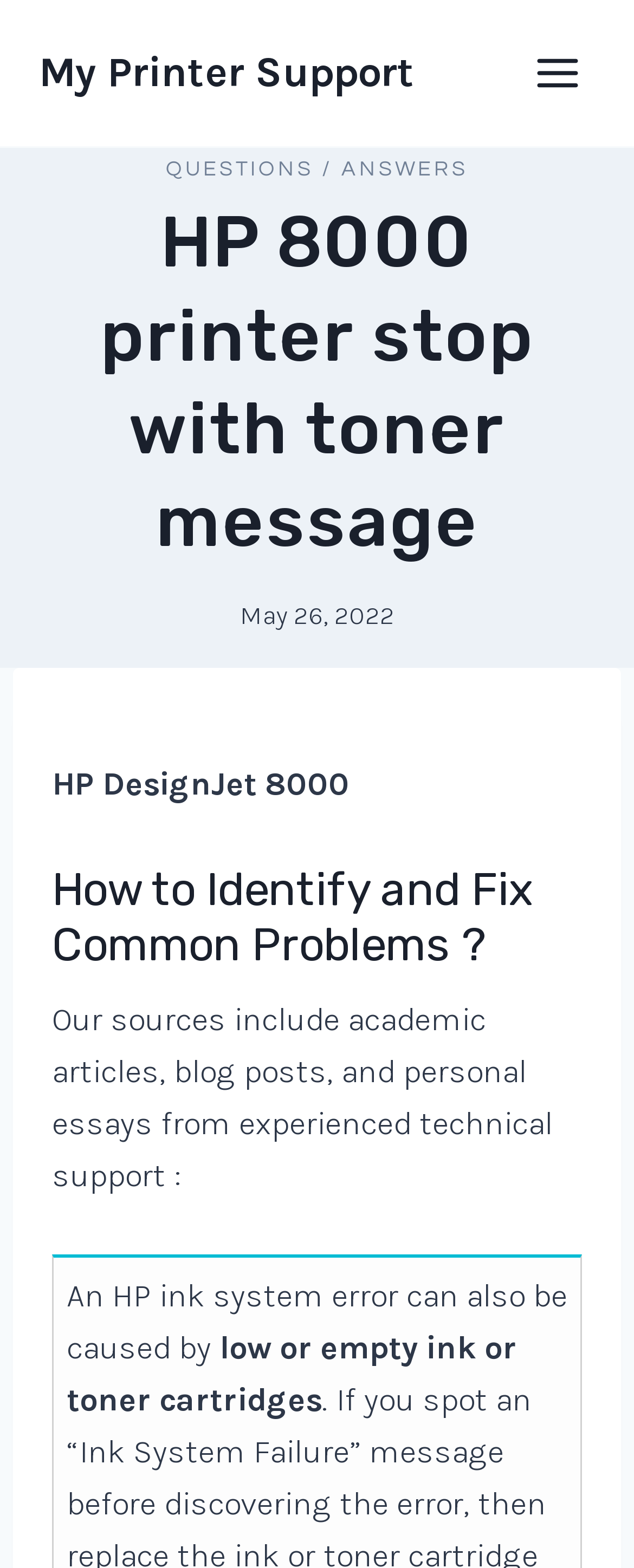Respond with a single word or short phrase to the following question: 
What type of printer is discussed?

HP DesignJet 8000